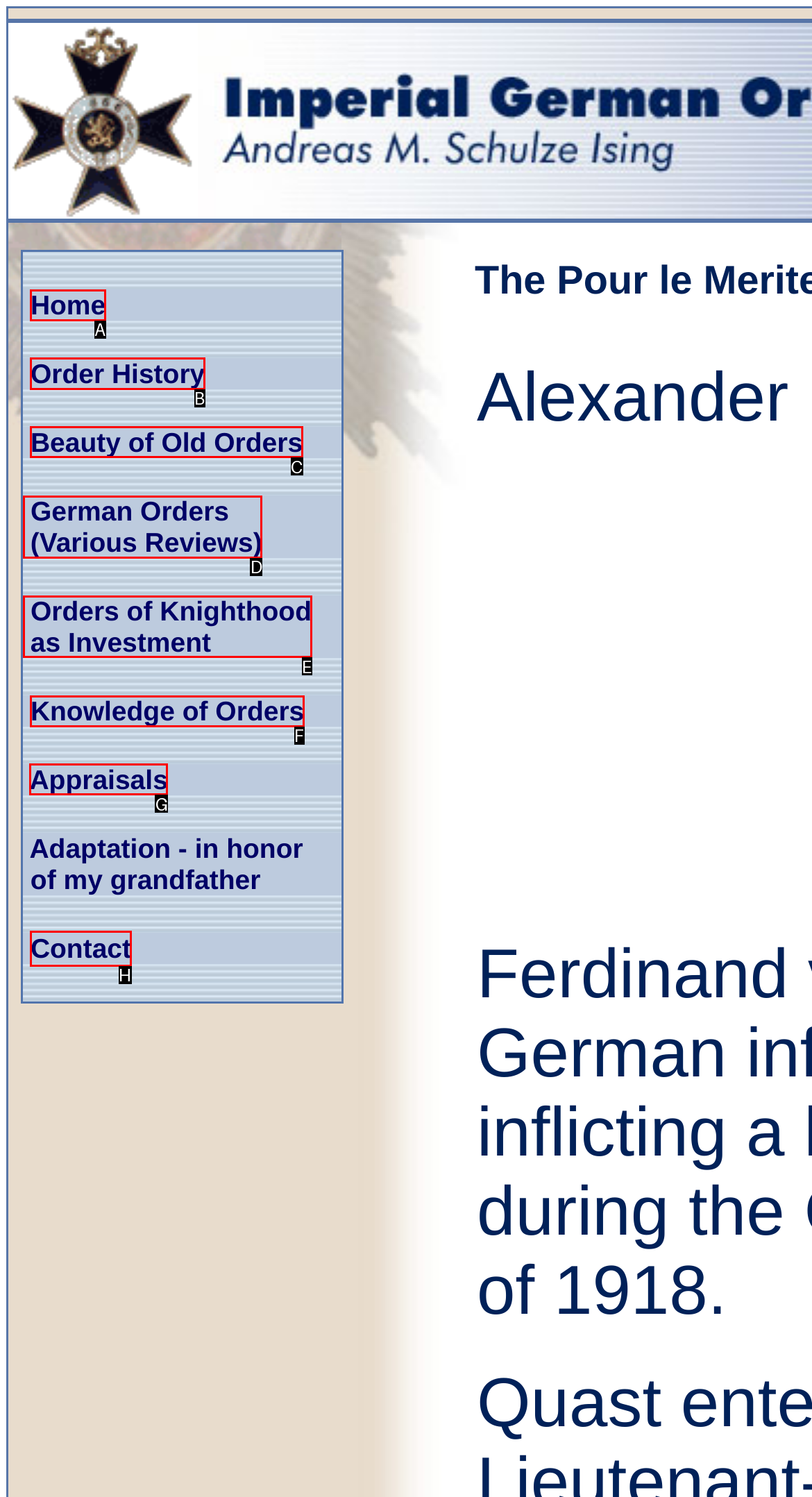Choose the option that best matches the description: Order History
Indicate the letter of the matching option directly.

B